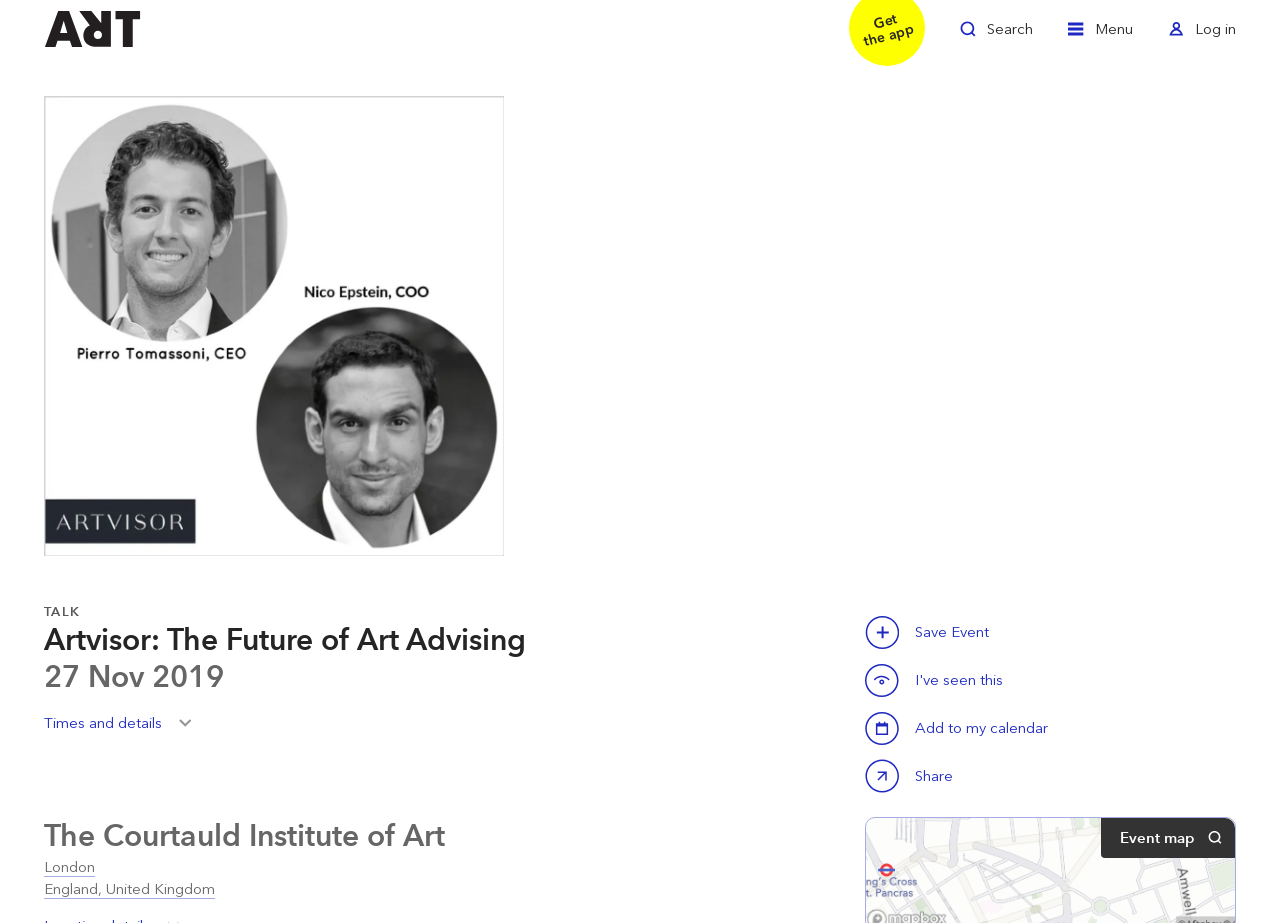Is there a link to toggle search?
Answer the question in as much detail as possible.

I found a link element with the text 'Toggle Search' near the top of the page. This link is a child of the Root Element, suggesting it is a prominent navigation element on the page.